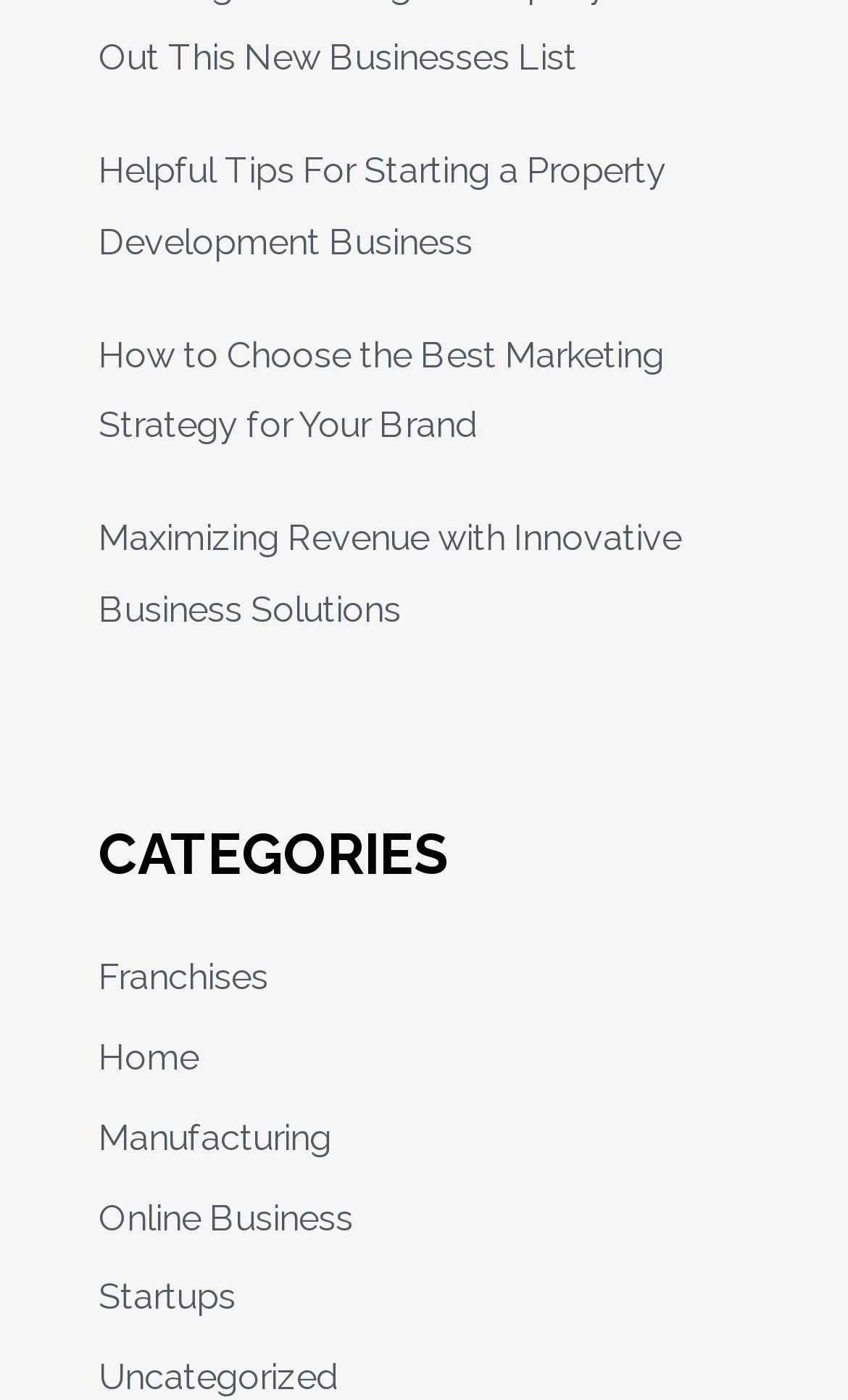Locate the bounding box coordinates of the element you need to click to accomplish the task described by this instruction: "Read about helpful tips for starting a property development business".

[0.116, 0.107, 0.785, 0.187]